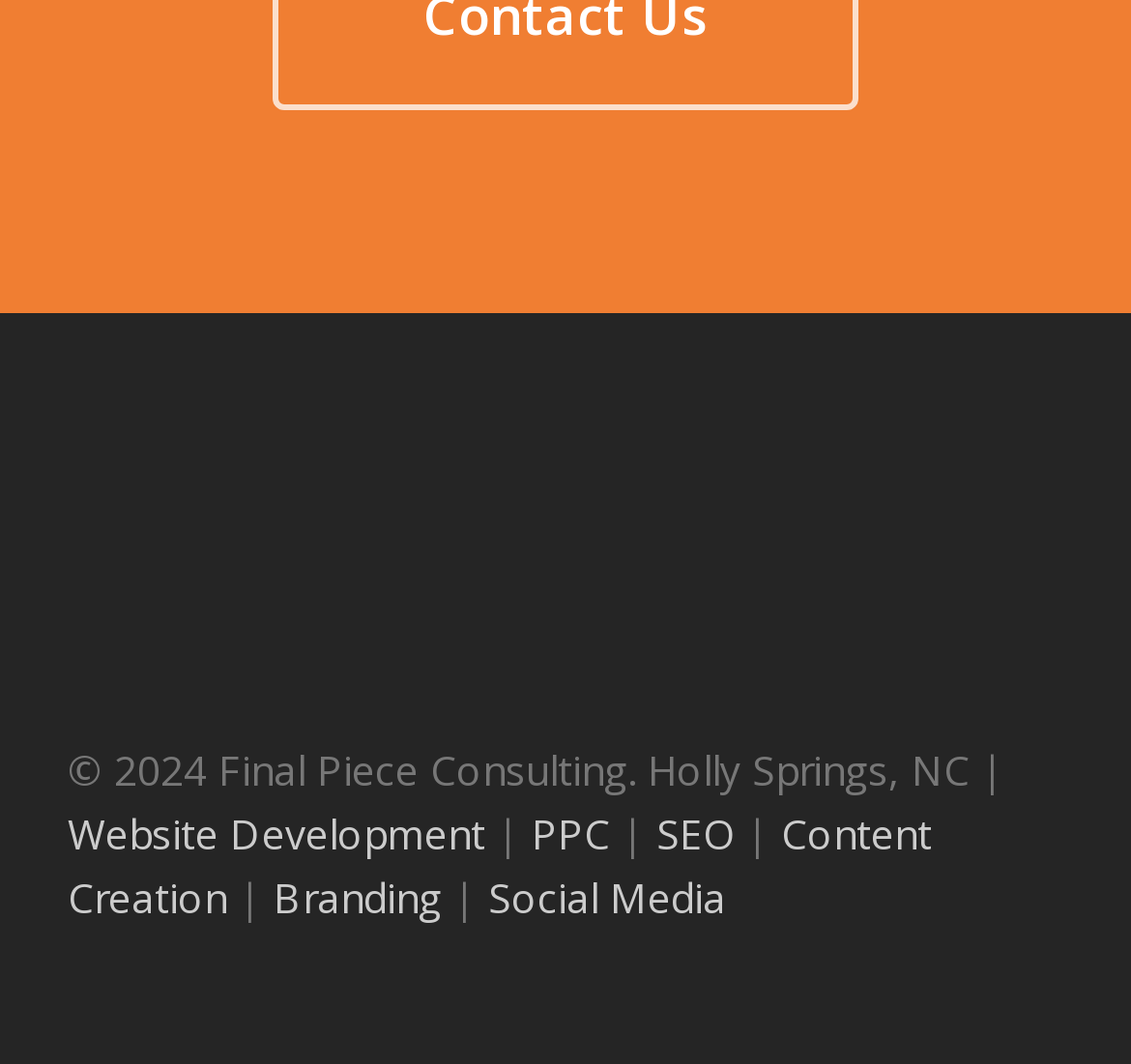Can you find the bounding box coordinates for the UI element given this description: "PPC"? Provide the coordinates as four float numbers between 0 and 1: [left, top, right, bottom].

[0.47, 0.757, 0.55, 0.808]